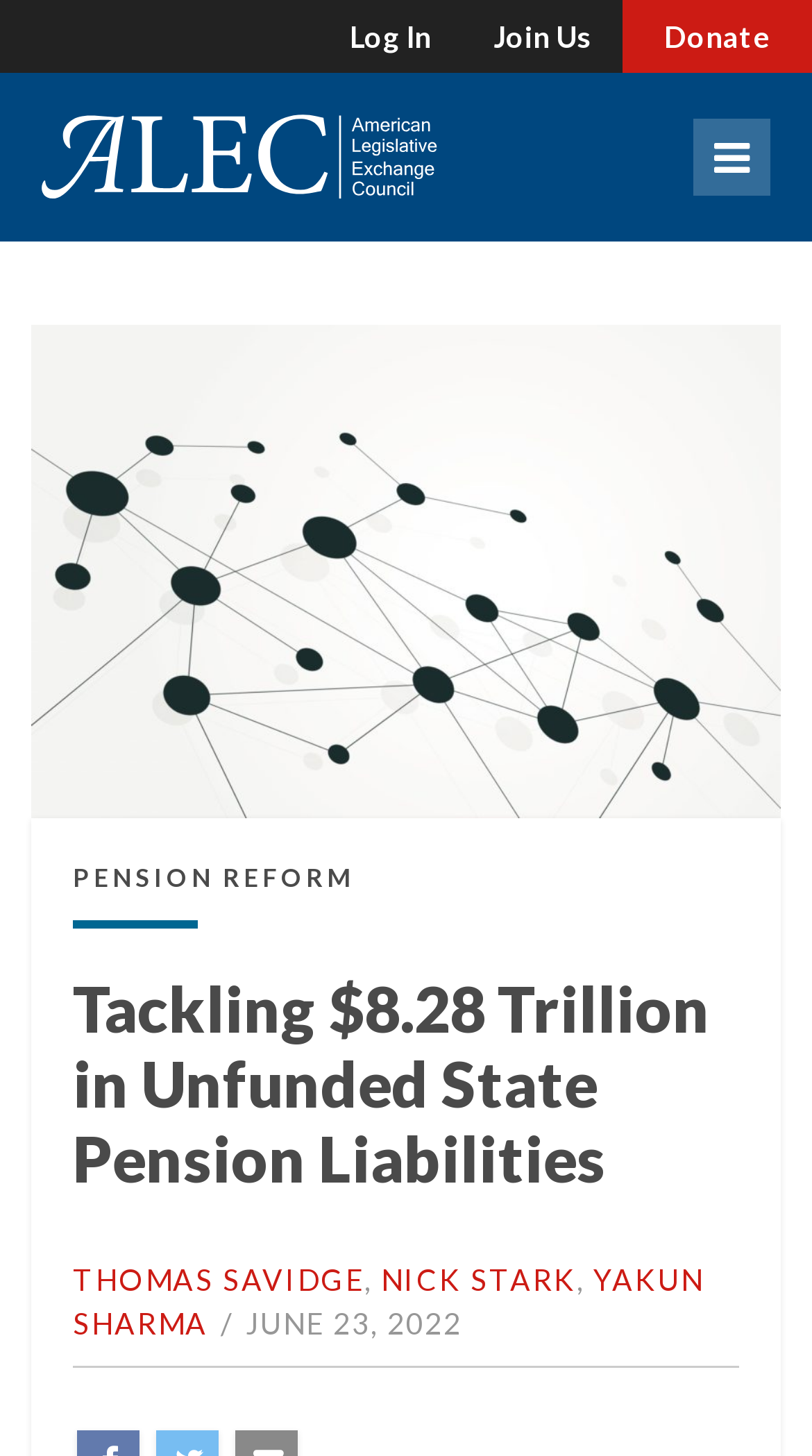Identify the bounding box coordinates for the UI element that matches this description: "alt="American Legislative Exchange Council"".

[0.051, 0.091, 0.538, 0.118]